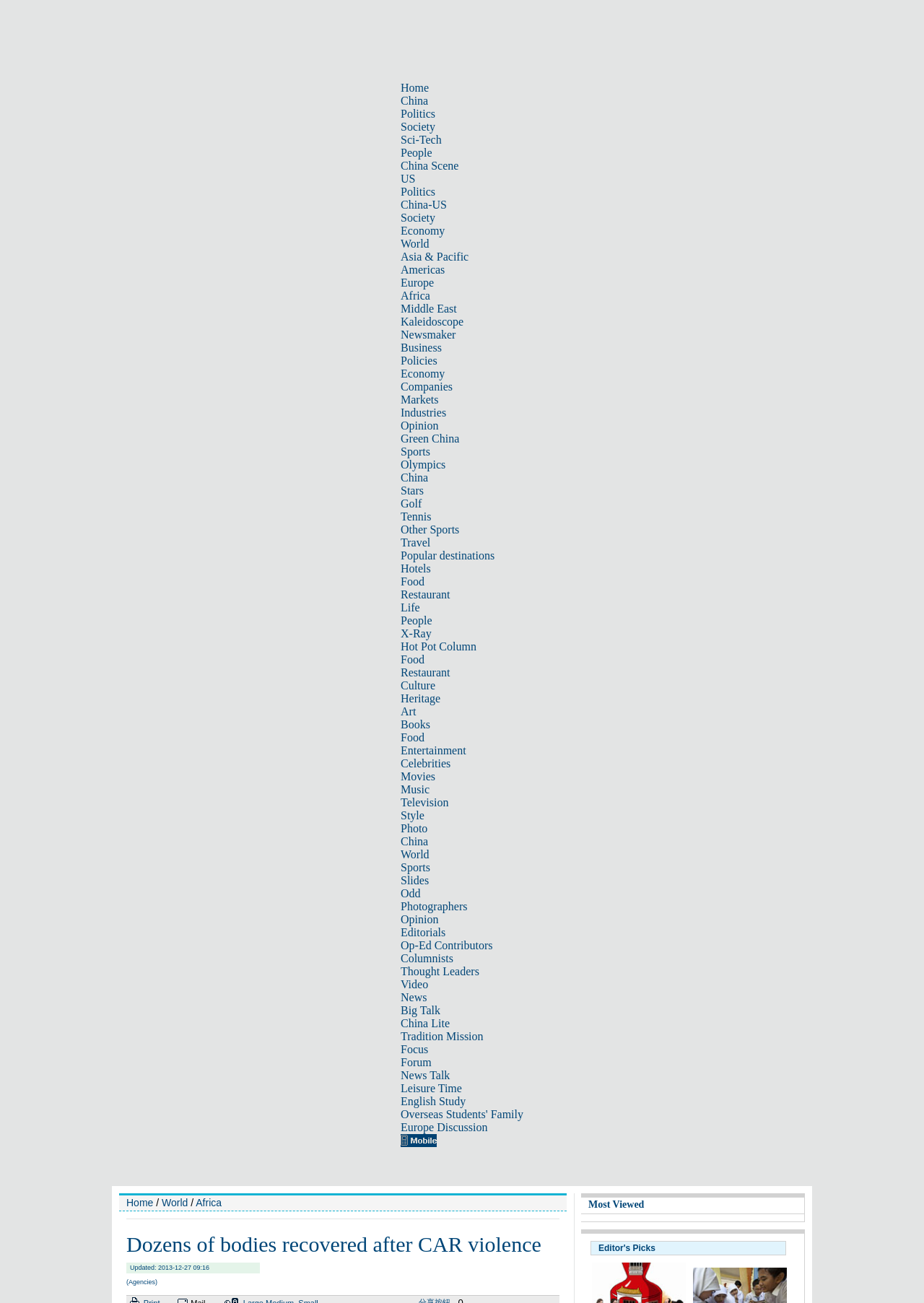Respond to the question with just a single word or phrase: 
What is the name of the website?

chinadaily.com.cn